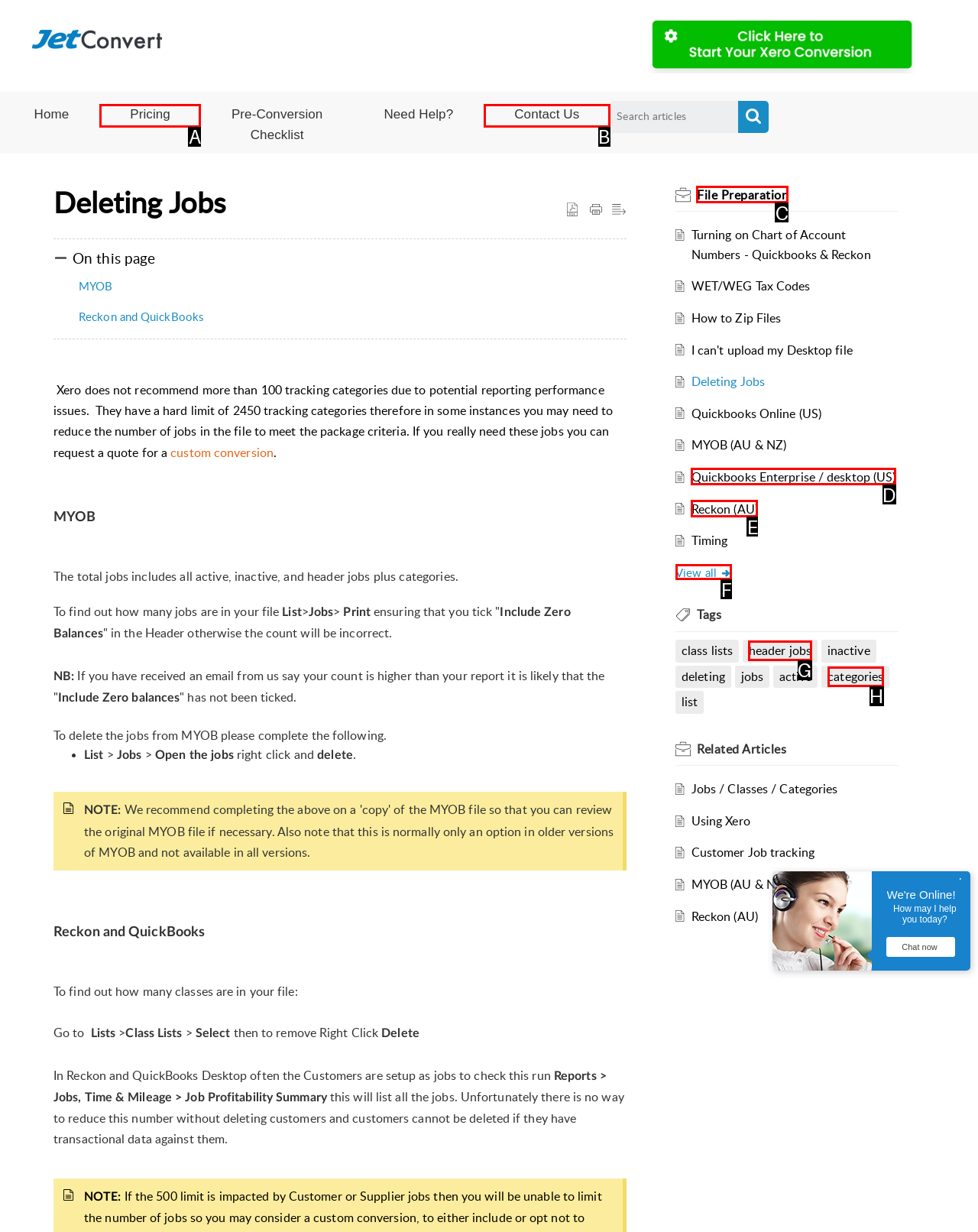From the available options, which lettered element should I click to complete this task: Click on 'File Preparation'?

C